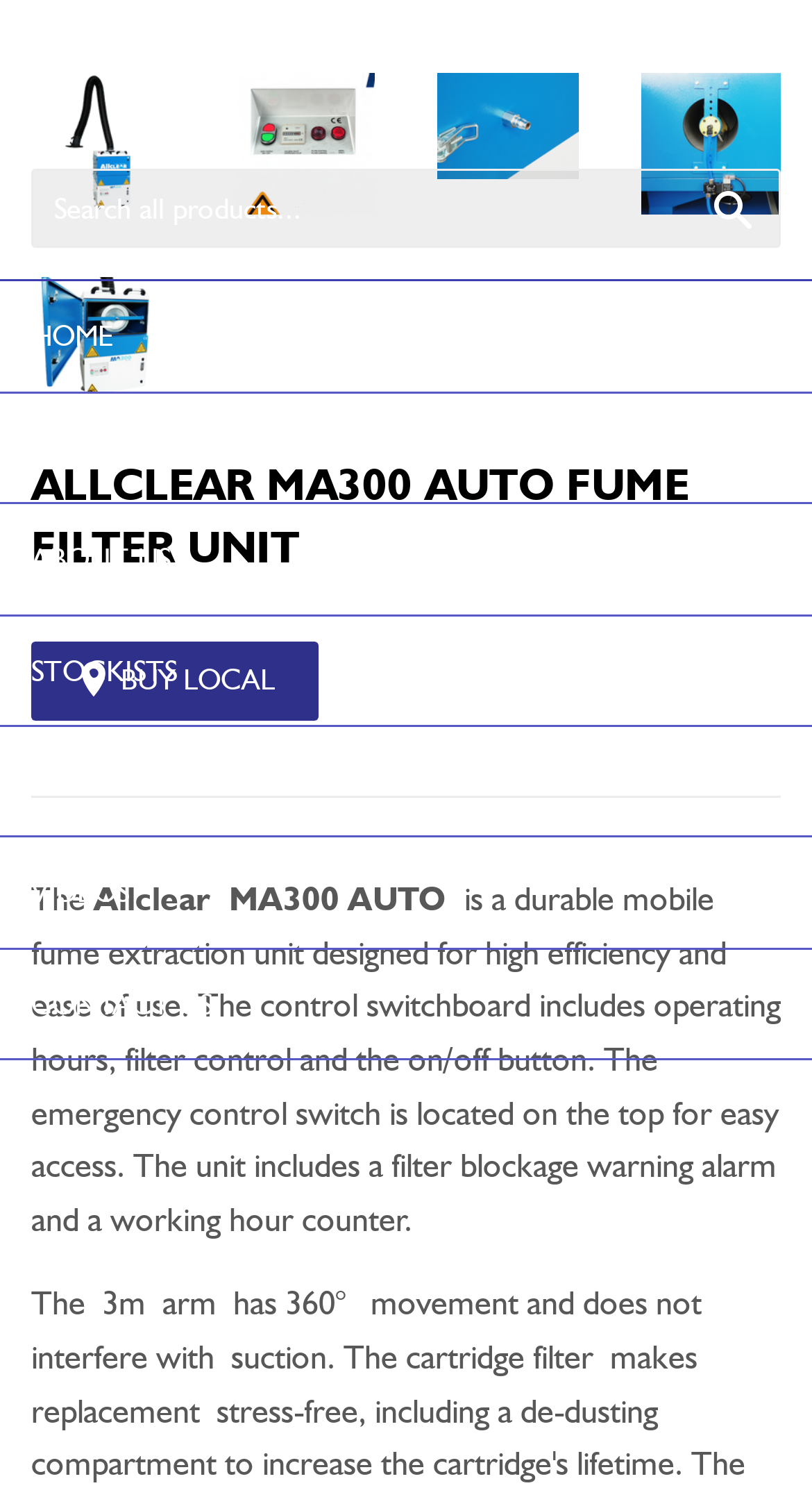How many product links are on the page?
Please provide a detailed and comprehensive answer to the question.

I counted the number of links with the same text 'ALLCLEAR MA300 AUTO FUME FILTER UNIT' and found 5 of them.